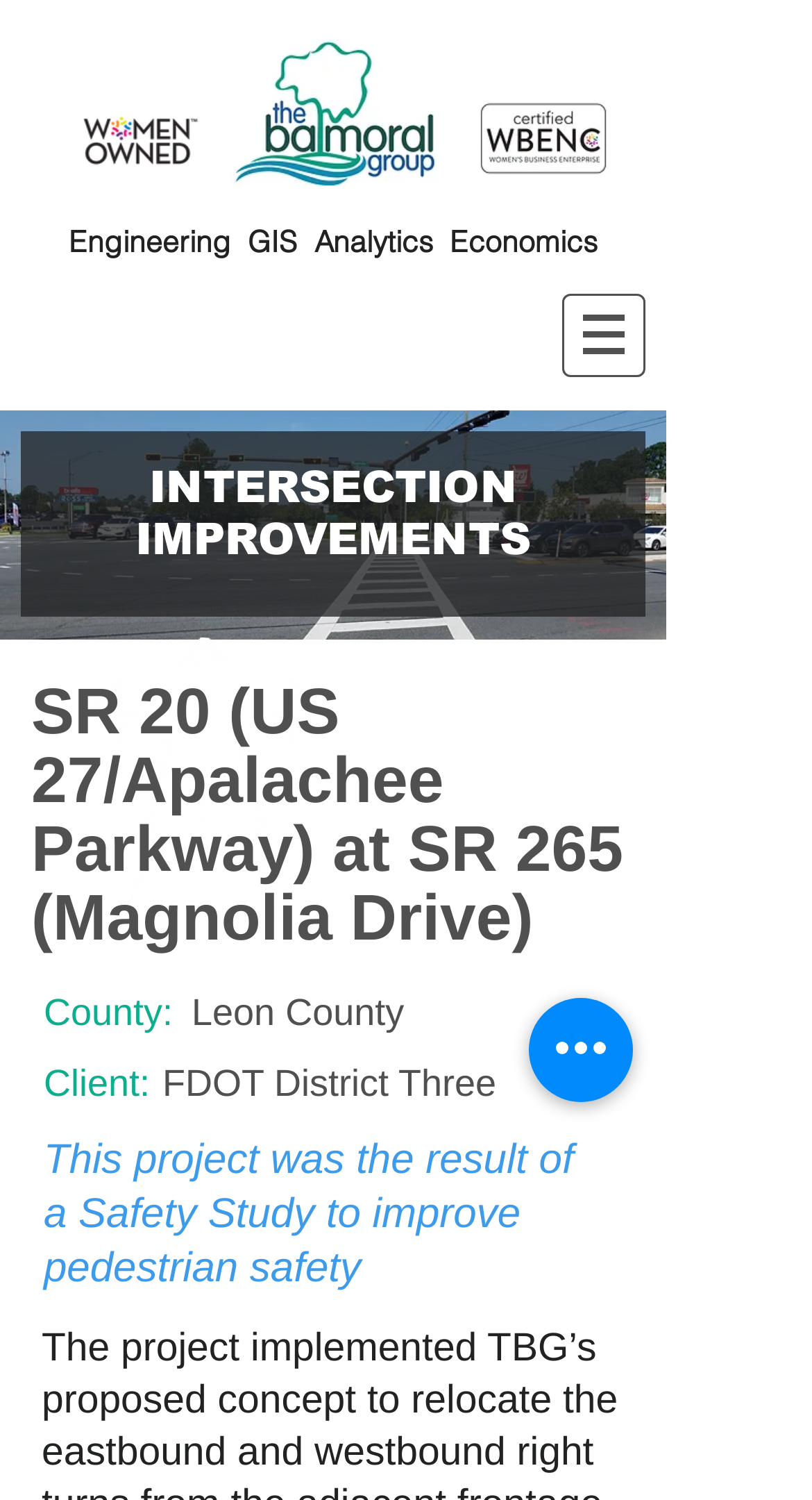Identify and extract the main heading from the webpage.

SR 20 (US 27/Apalachee Parkway) at SR 265 (Magnolia Drive)